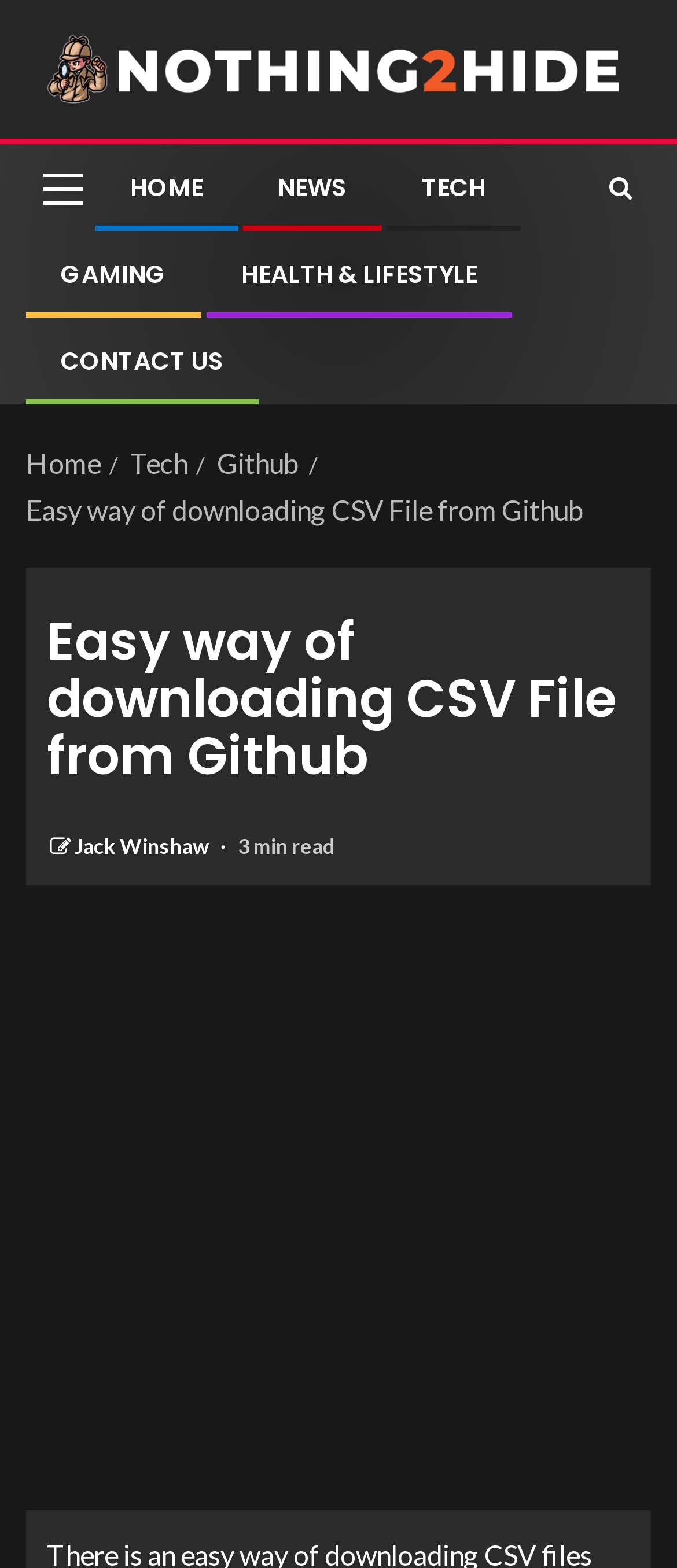Identify the first-level heading on the webpage and generate its text content.

Easy way of downloading CSV File from Github